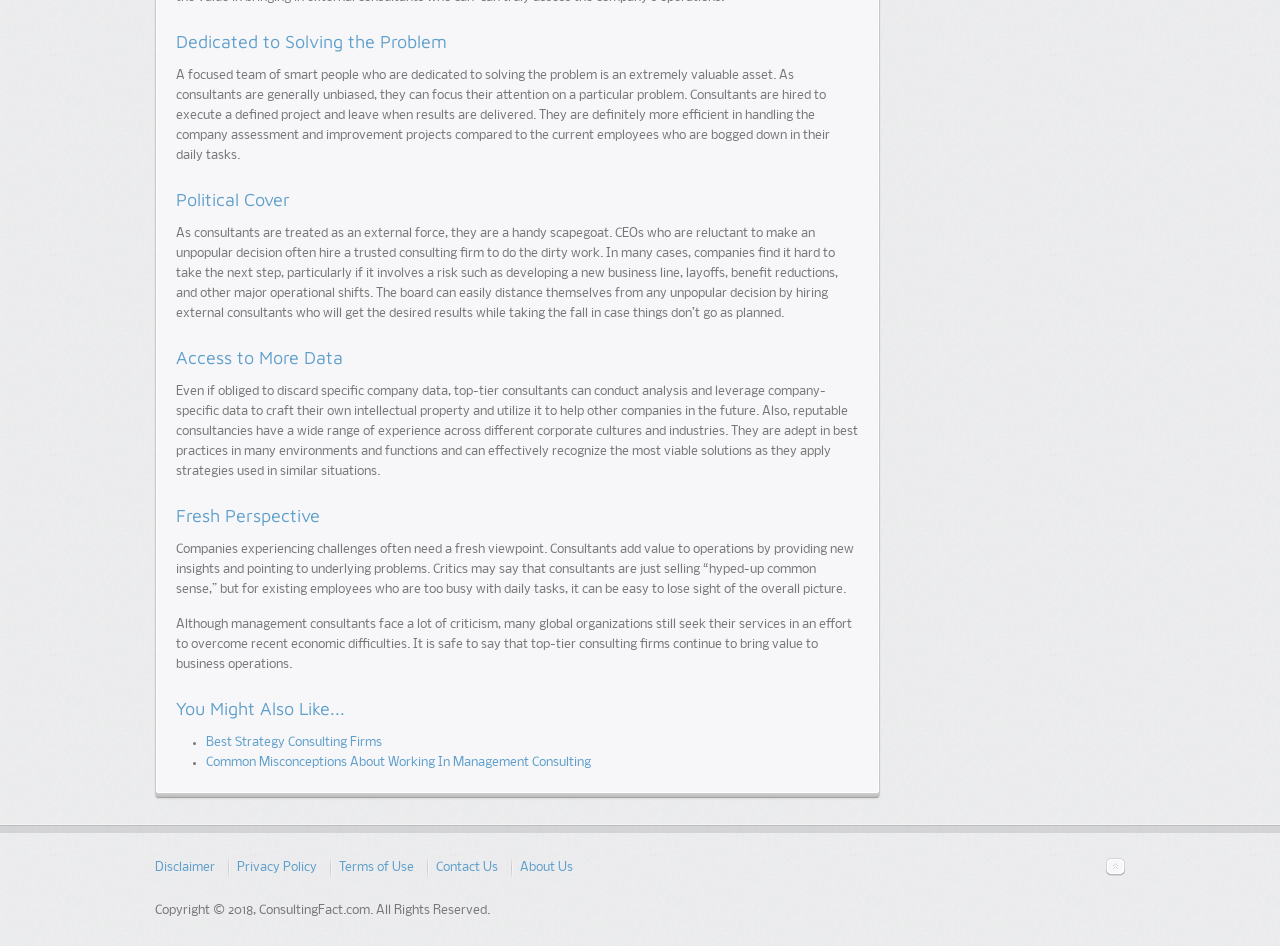Please identify the bounding box coordinates of the area that needs to be clicked to follow this instruction: "Click on 'Contact Us'".

[0.341, 0.907, 0.389, 0.928]